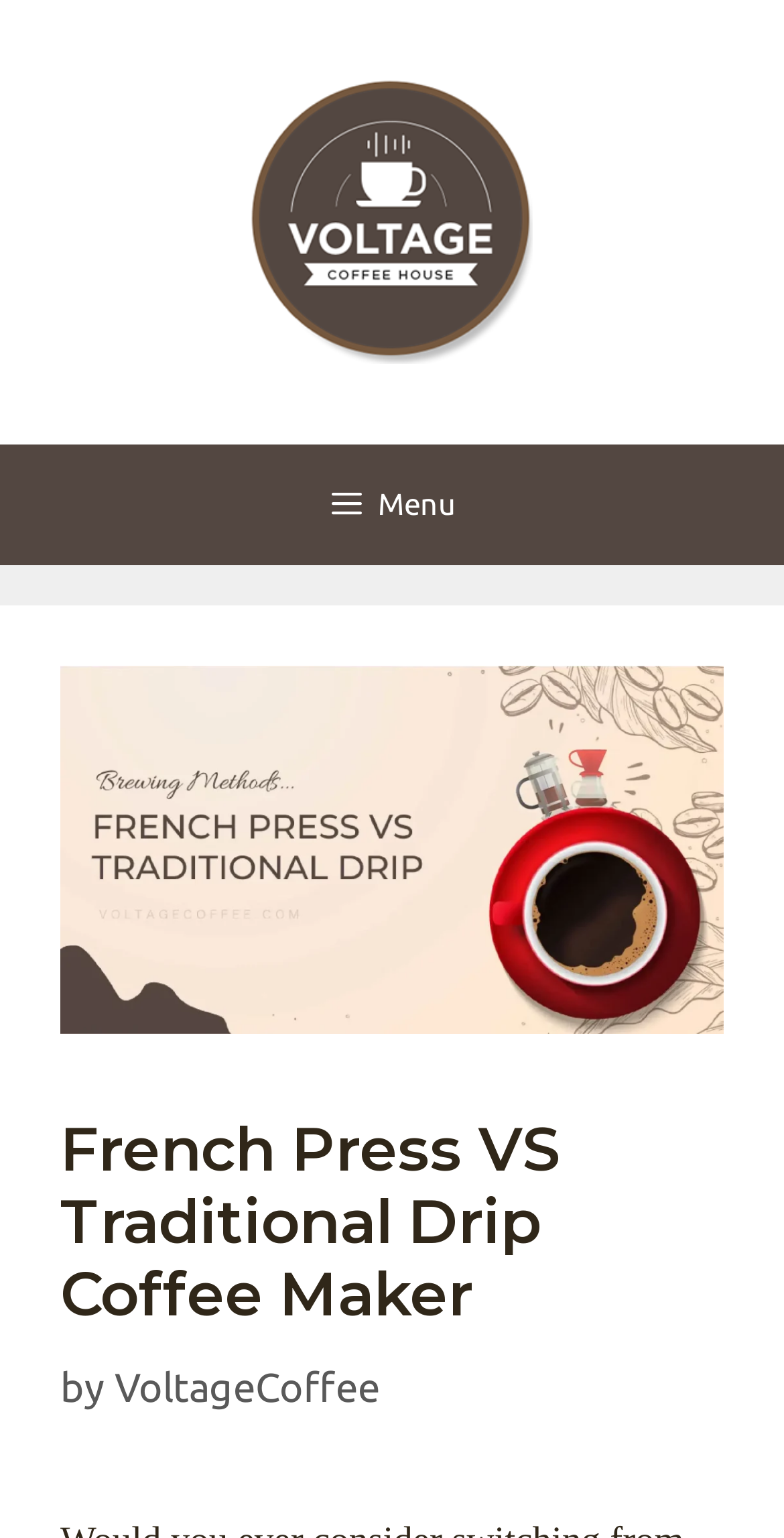Use a single word or phrase to answer the question: What is the topic of the featured article?

French Press vs Traditional Drip Coffee